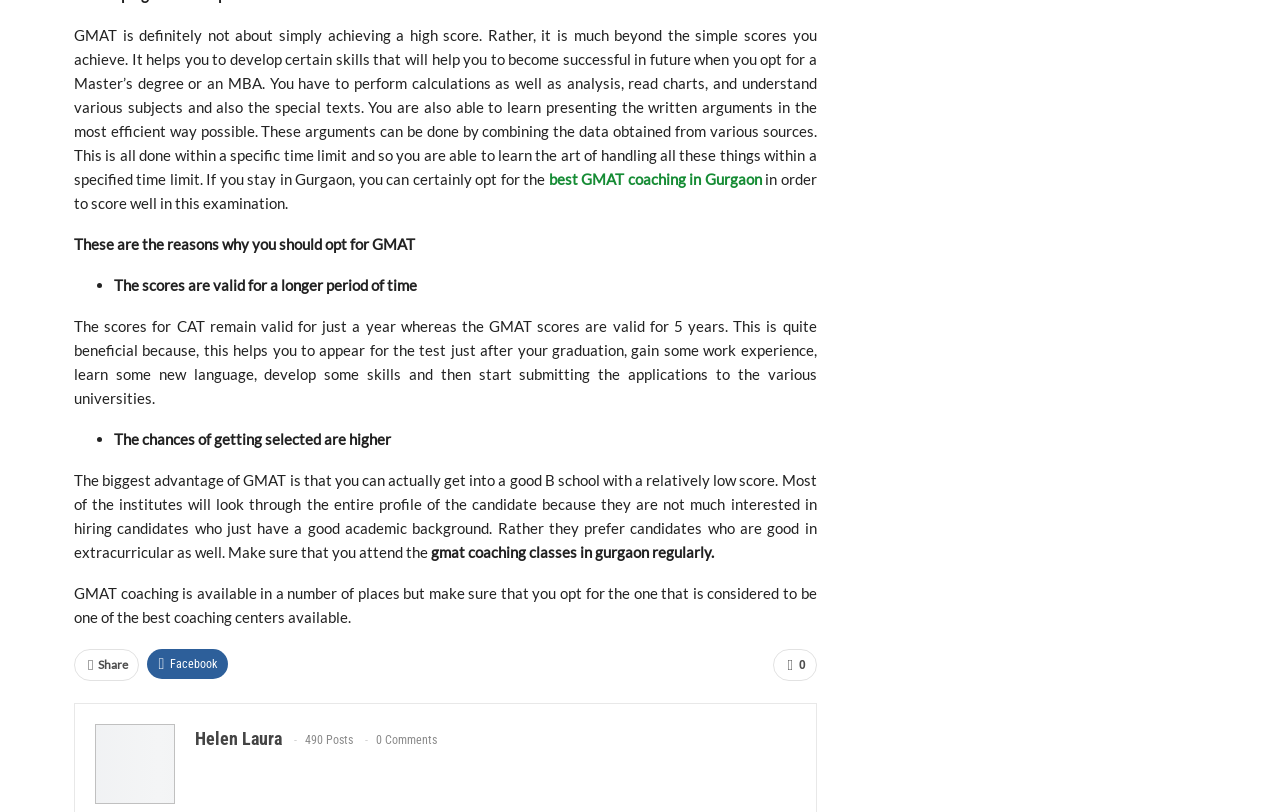What is the benefit of attending GMAT coaching classes?
Please provide a comprehensive and detailed answer to the question.

The benefit of attending GMAT coaching classes is that it helps to improve certain skills, such as calculations, analysis, and presenting written arguments, which are essential for success in future, as mentioned in the text.